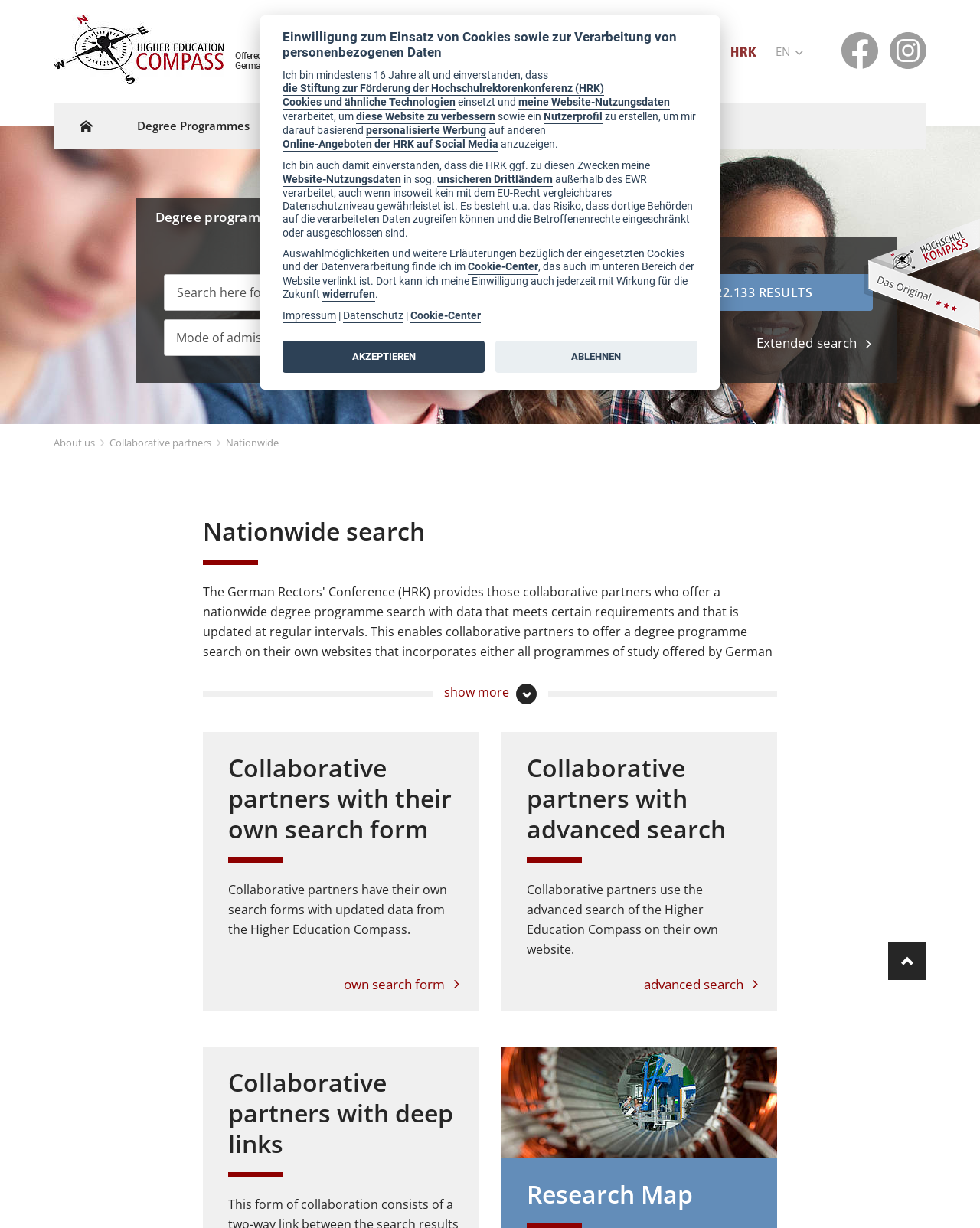Answer the question in a single word or phrase:
How many results are shown on the current page?

22,133